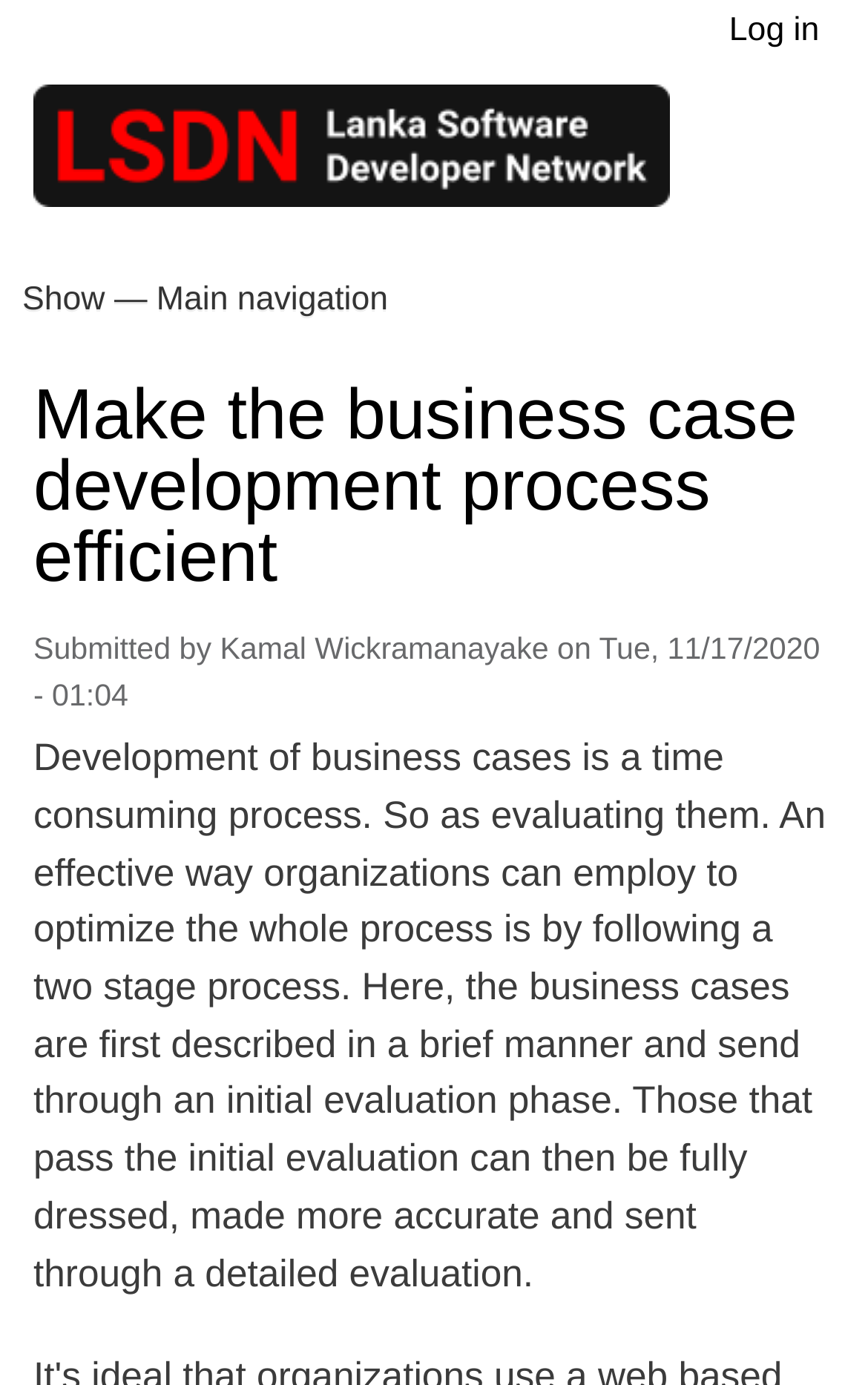Can you determine the main header of this webpage?

Make the business case development process efficient